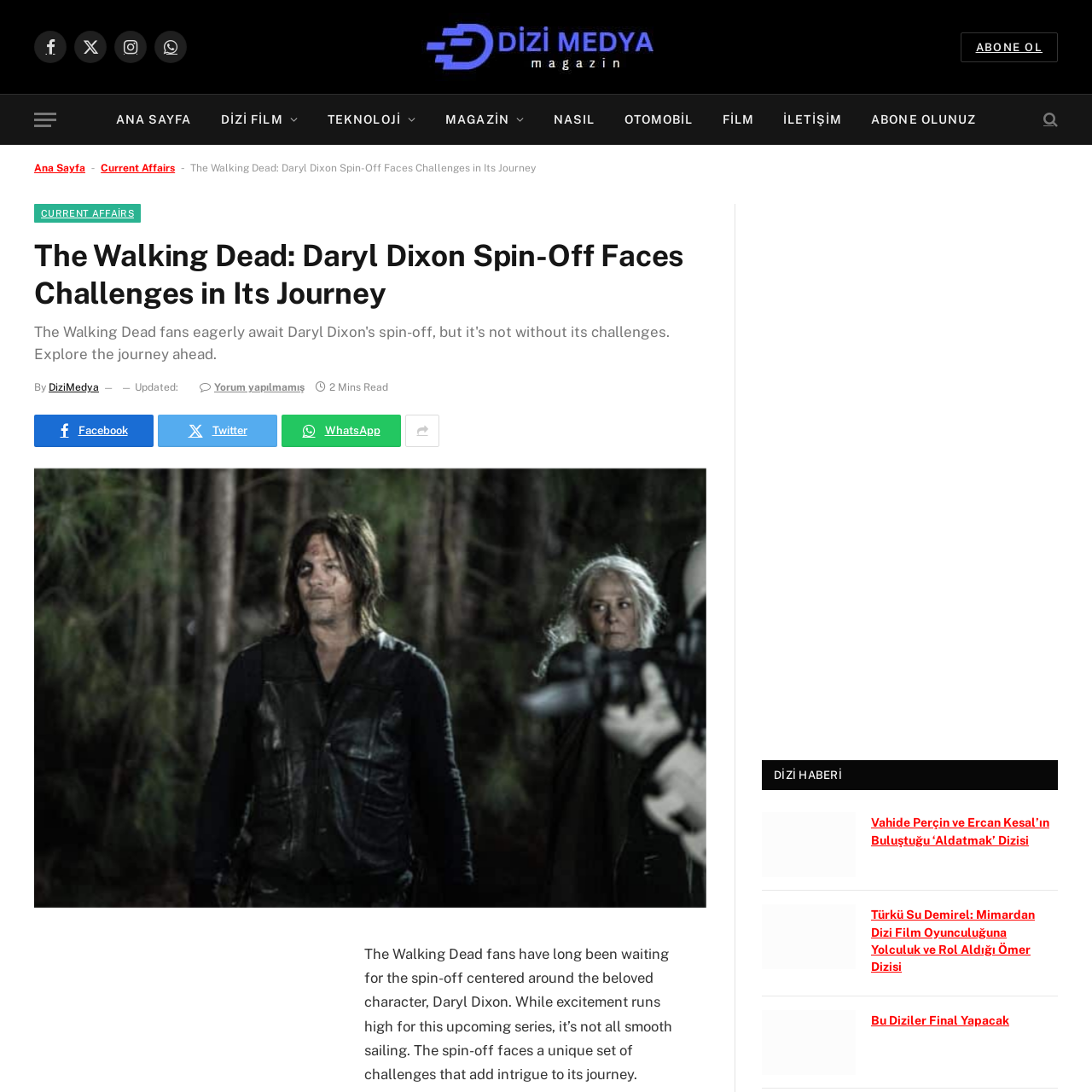How many articles are listed below the main article?
Provide a concise answer using a single word or phrase based on the image.

3